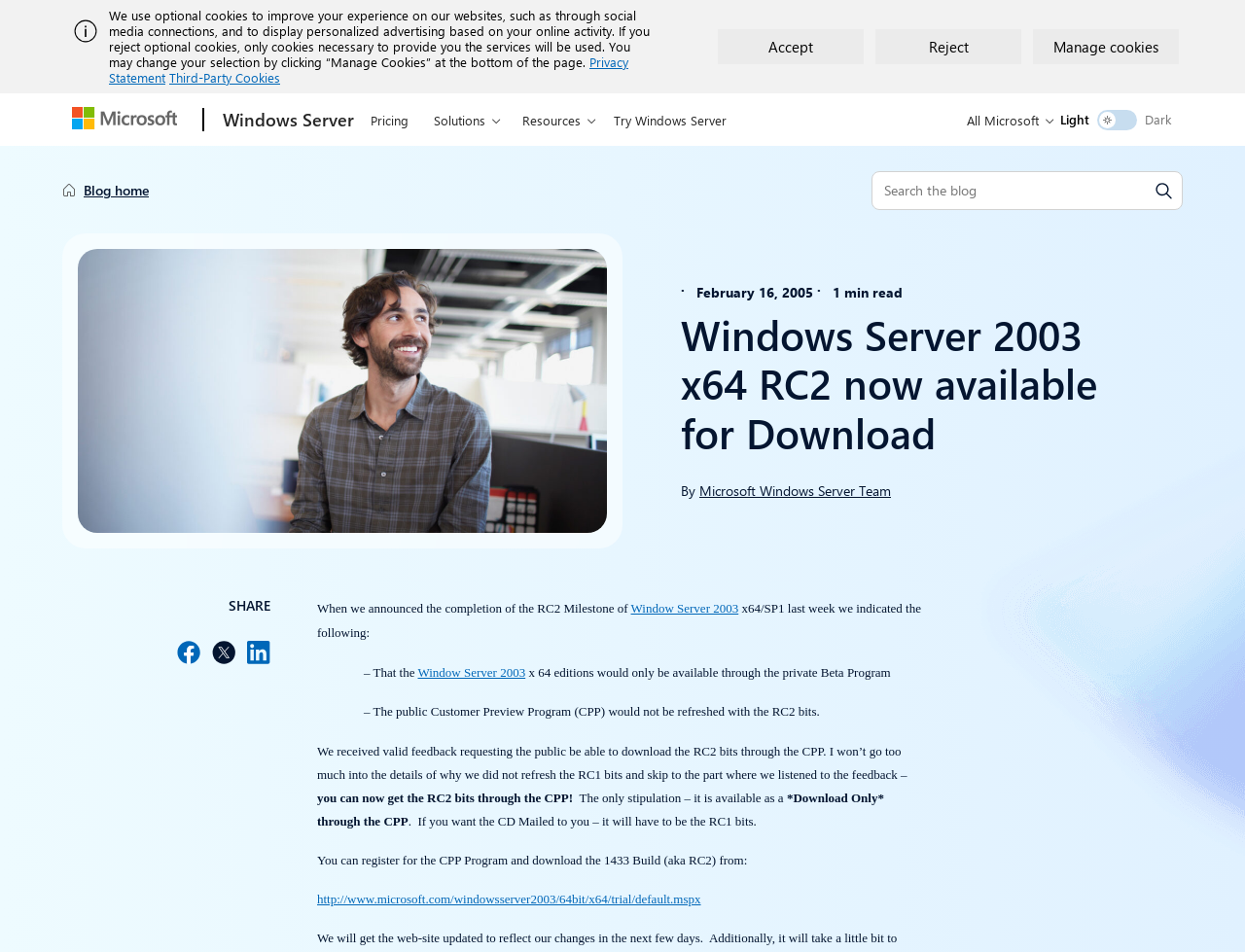Kindly provide the bounding box coordinates of the section you need to click on to fulfill the given instruction: "Read the blog post".

[0.547, 0.318, 0.903, 0.48]